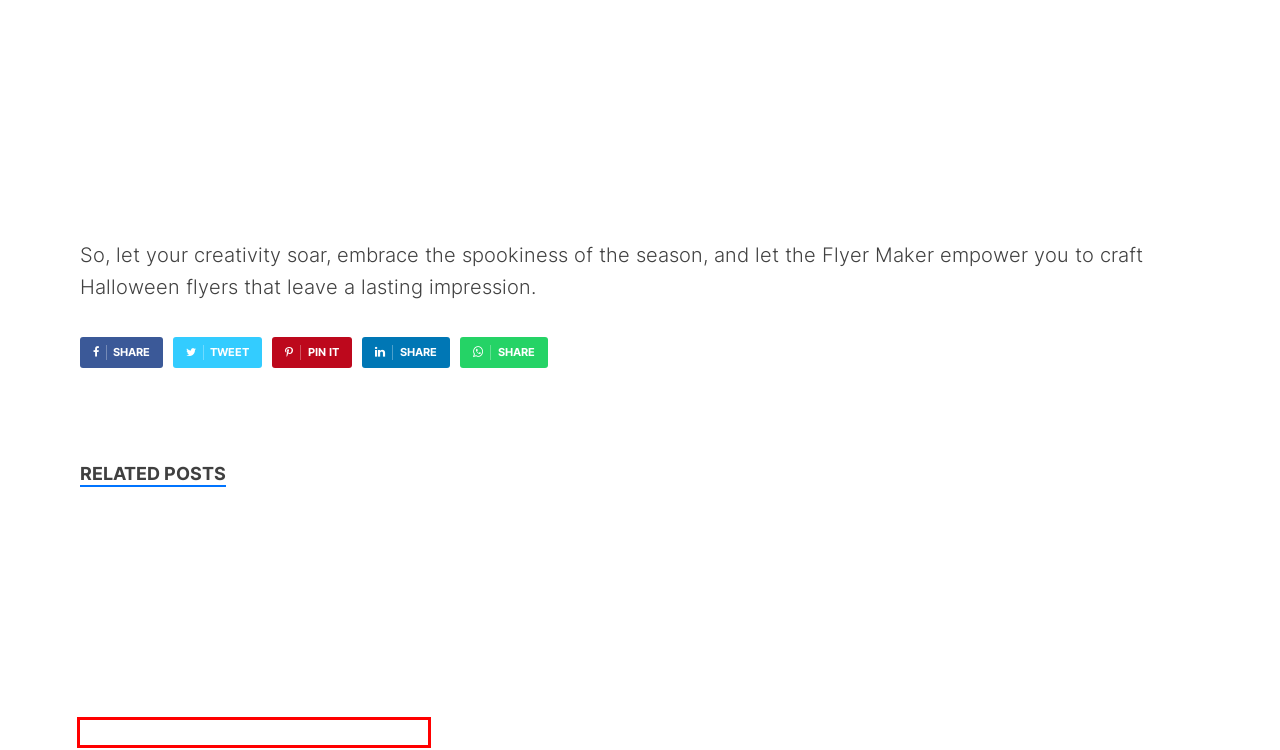Please examine the screenshot provided, which contains a red bounding box around a UI element. Select the webpage description that most accurately describes the new page displayed after clicking the highlighted element. Here are the candidates:
A. 20 Christmas Party Flyer Templates for 2023
B. New Year's Eve Flyer Templates For 2023
C. Templates | FlyerWiz
D. Top 10 Customizable Veterans Day Flyer Templates | Easy to Use
E. Hanukkah Flyer Templates Customize in a Minutes
F. ‎Flyer Maker + Poster Maker on the App Store
G. 4th of July Flyer Templates
H. Flyer Maker App for Android, iOS or Windows device

B